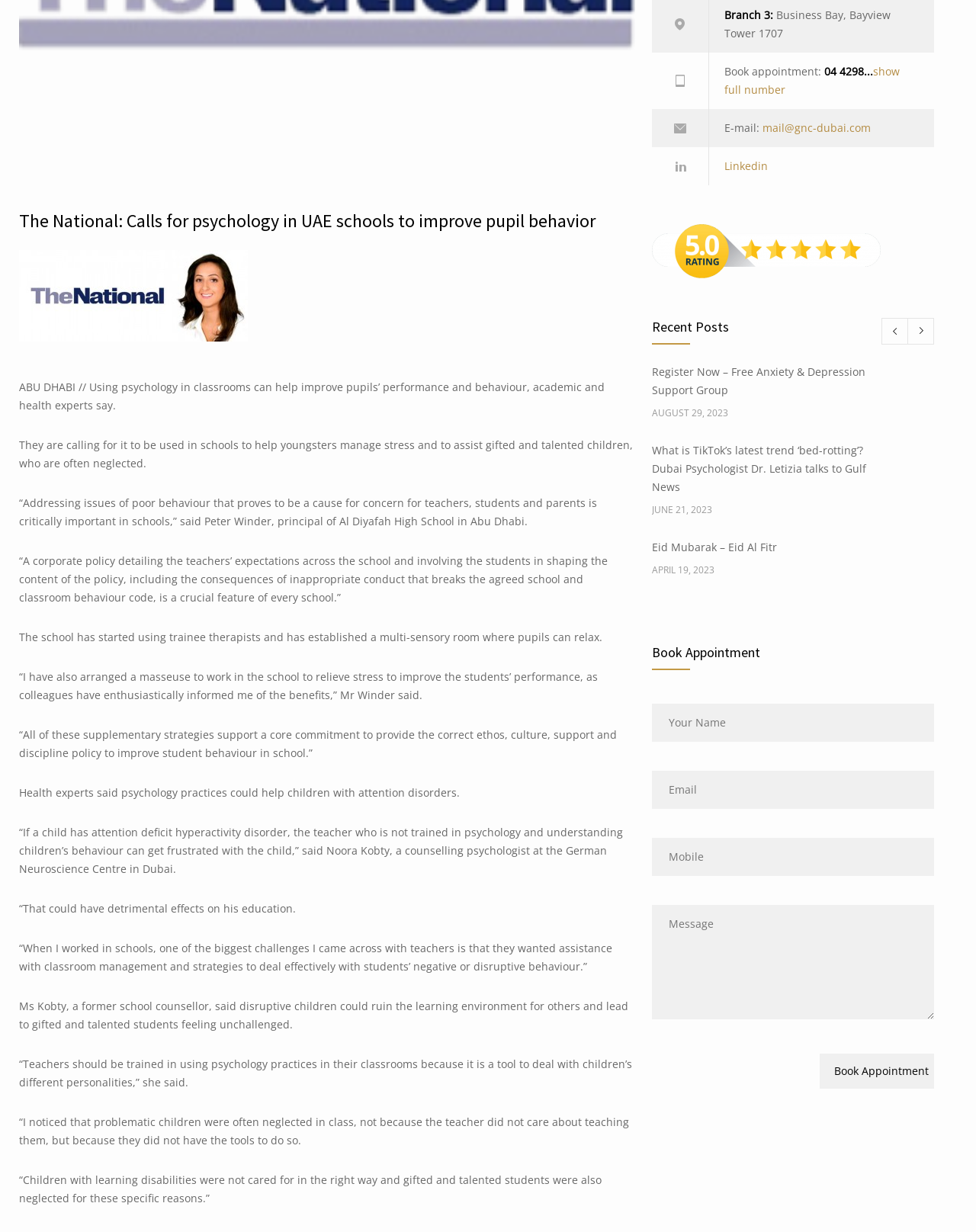Determine the bounding box for the UI element as described: "value="Book Appointment"". The coordinates should be represented as four float numbers between 0 and 1, formatted as [left, top, right, bottom].

[0.84, 0.855, 0.957, 0.883]